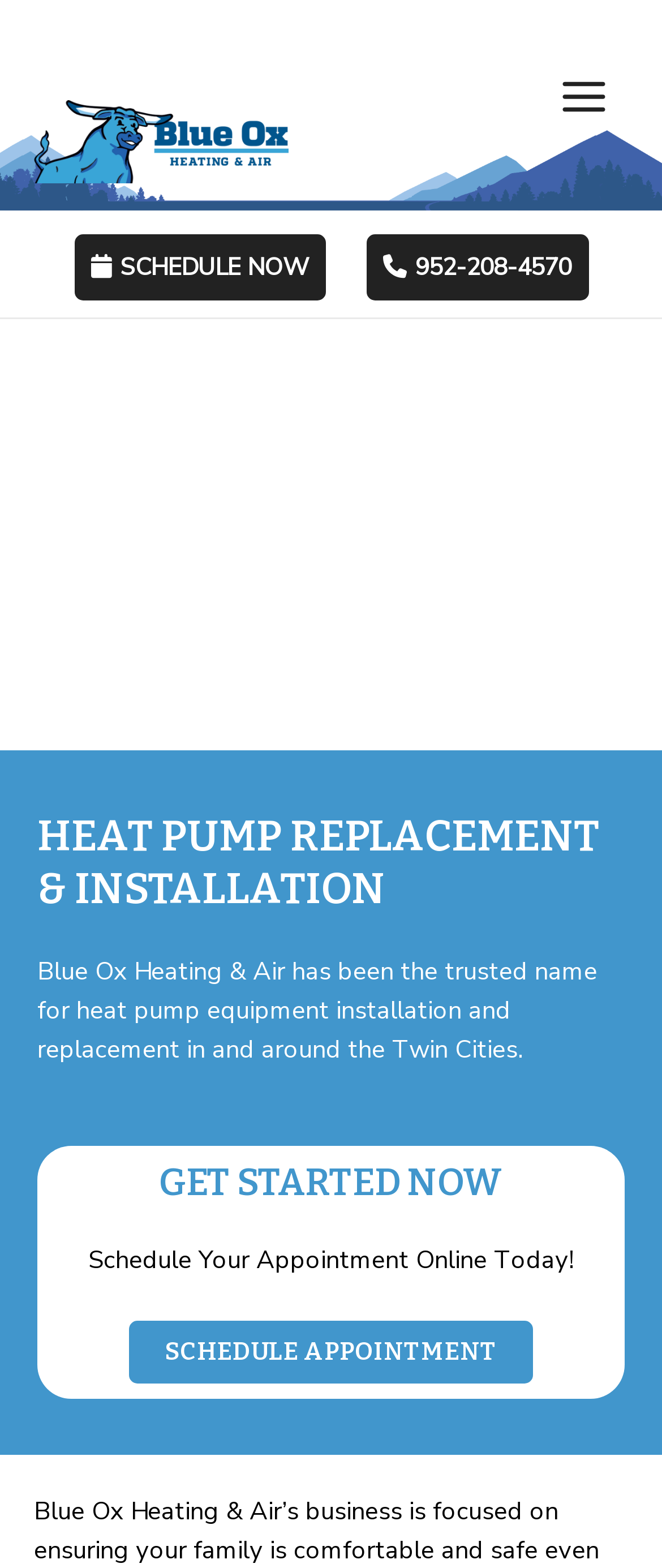What is the company's logo?
Use the information from the image to give a detailed answer to the question.

The company's logo is 'blue-ox-logo' which is an image element located at the top left corner of the webpage, with a bounding box coordinate of [0.051, 0.088, 0.436, 0.11].